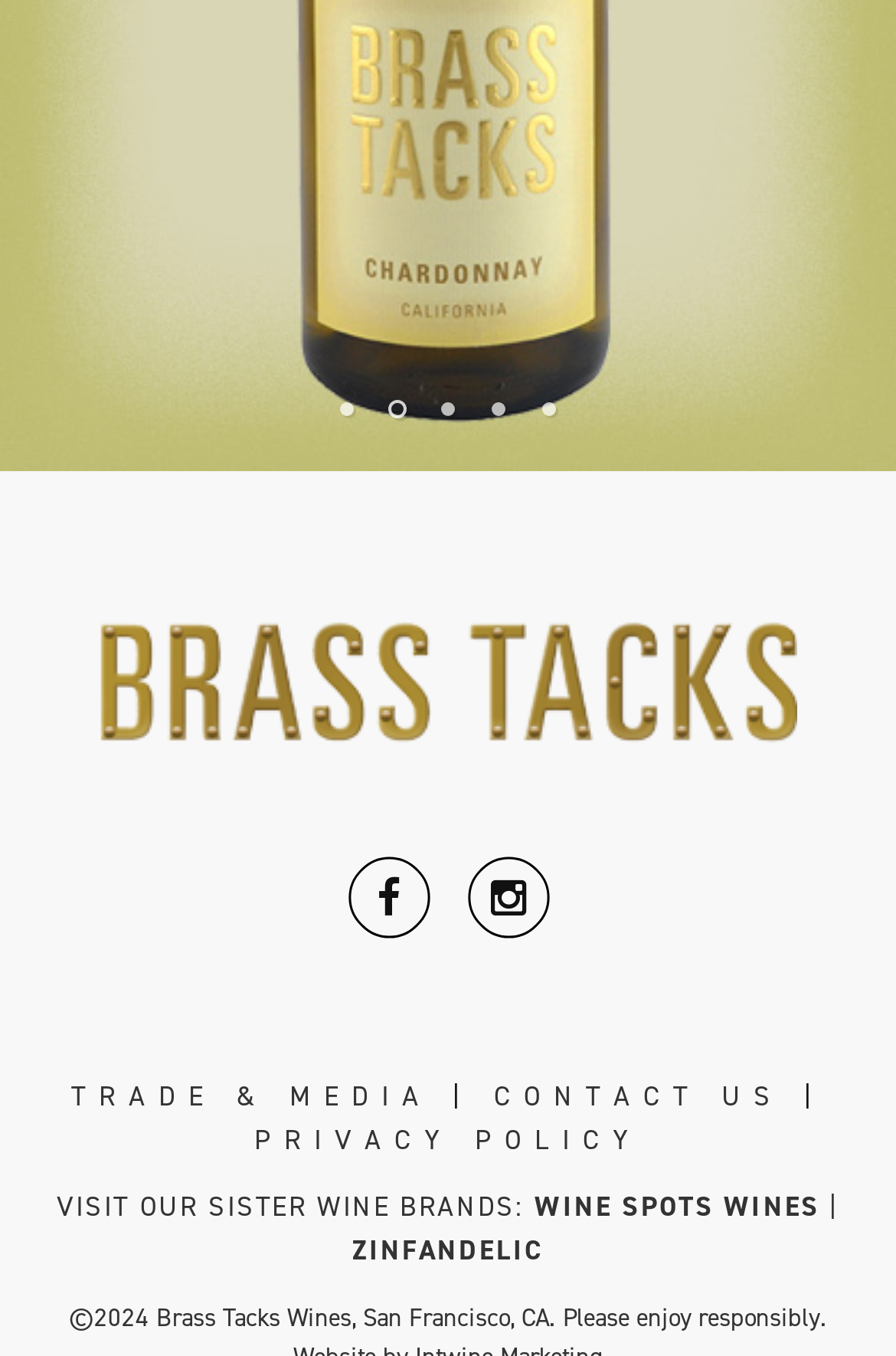Please locate the clickable area by providing the bounding box coordinates to follow this instruction: "Contact us".

[0.551, 0.795, 0.874, 0.822]